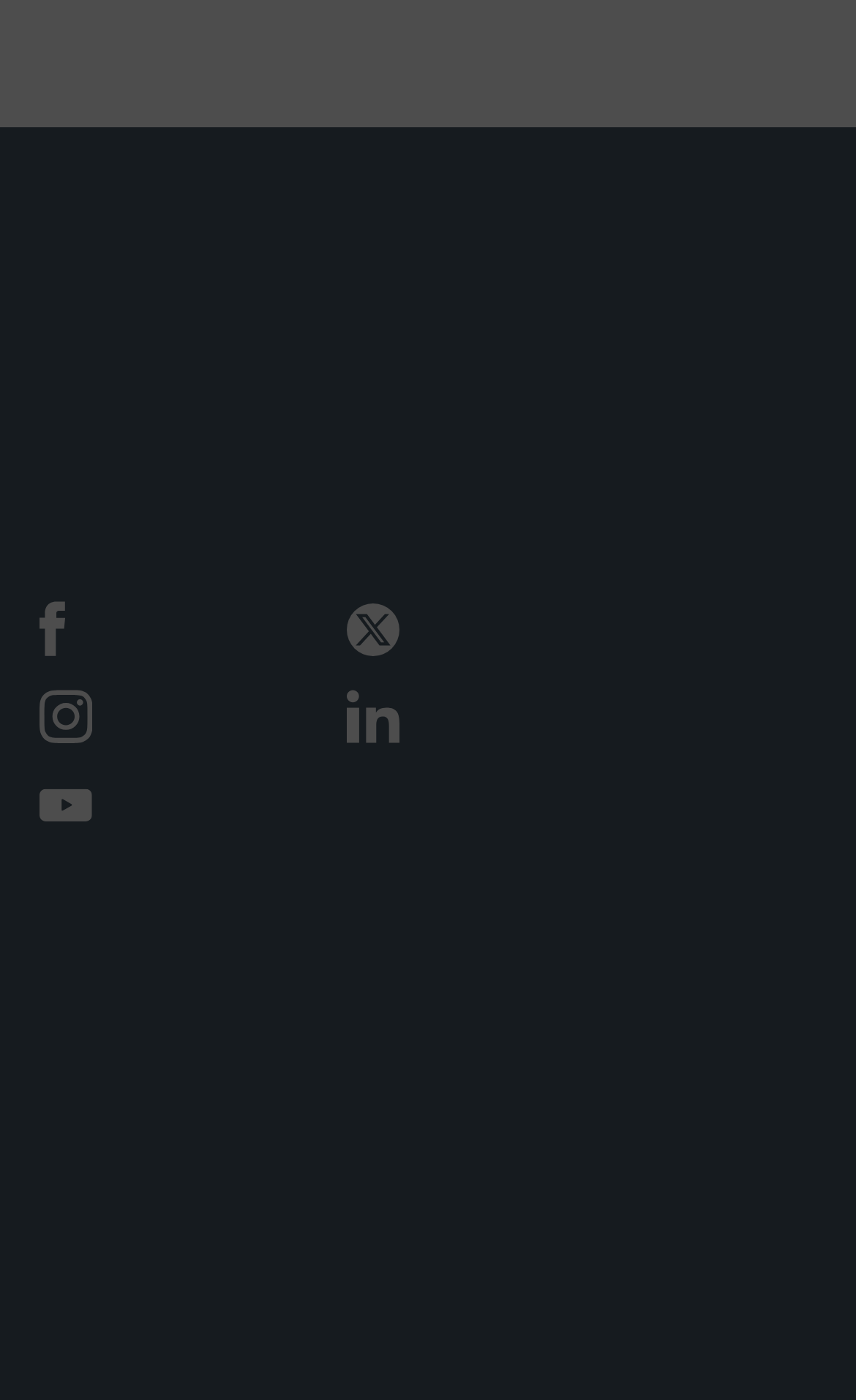Provide a brief response using a word or short phrase to this question:
What is the company name?

Equinor ASA